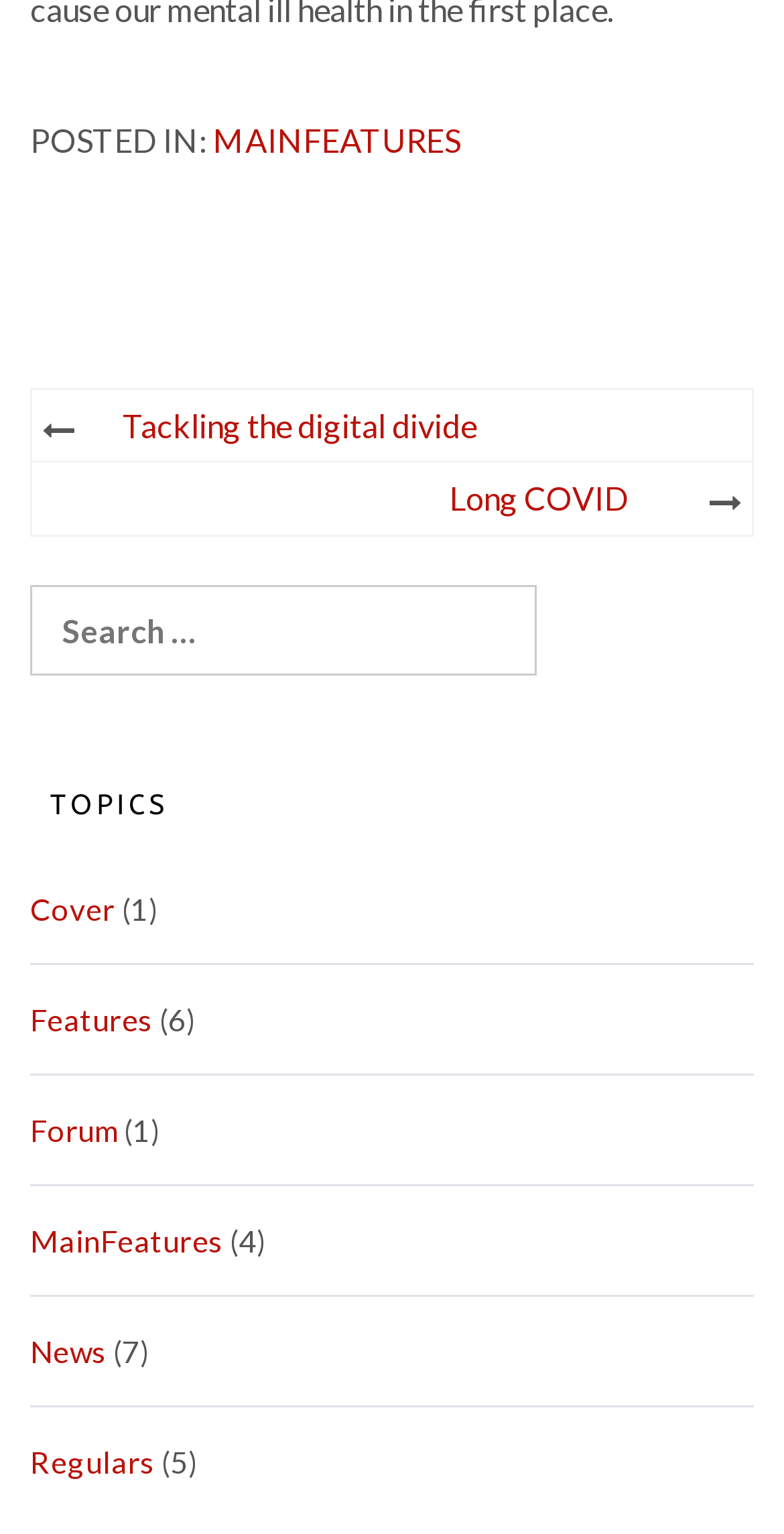What is the title of the navigation section?
Using the image as a reference, answer the question with a short word or phrase.

Post navigation